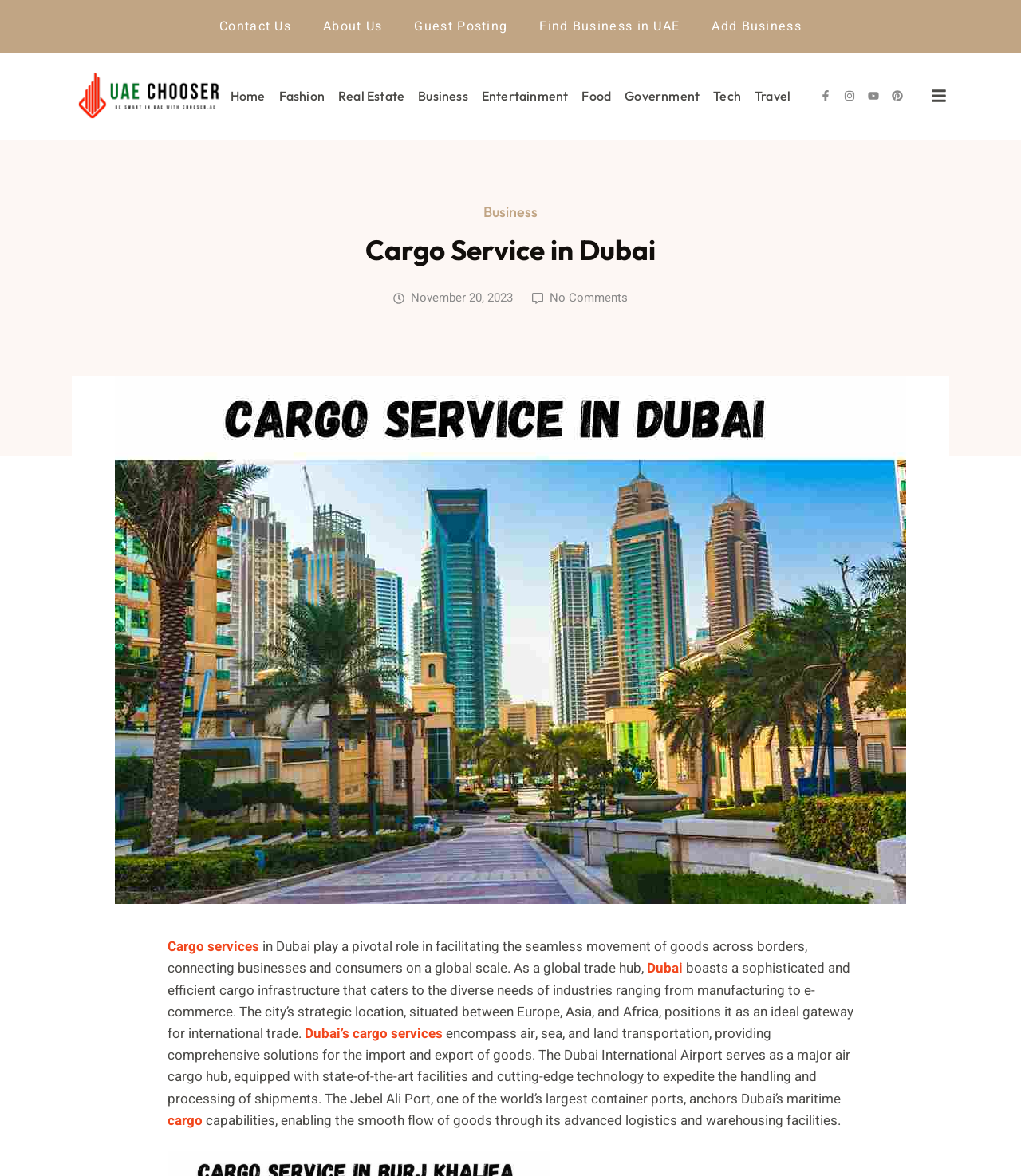Provide a brief response in the form of a single word or phrase:
What is the logo of the website?

chooser.ae